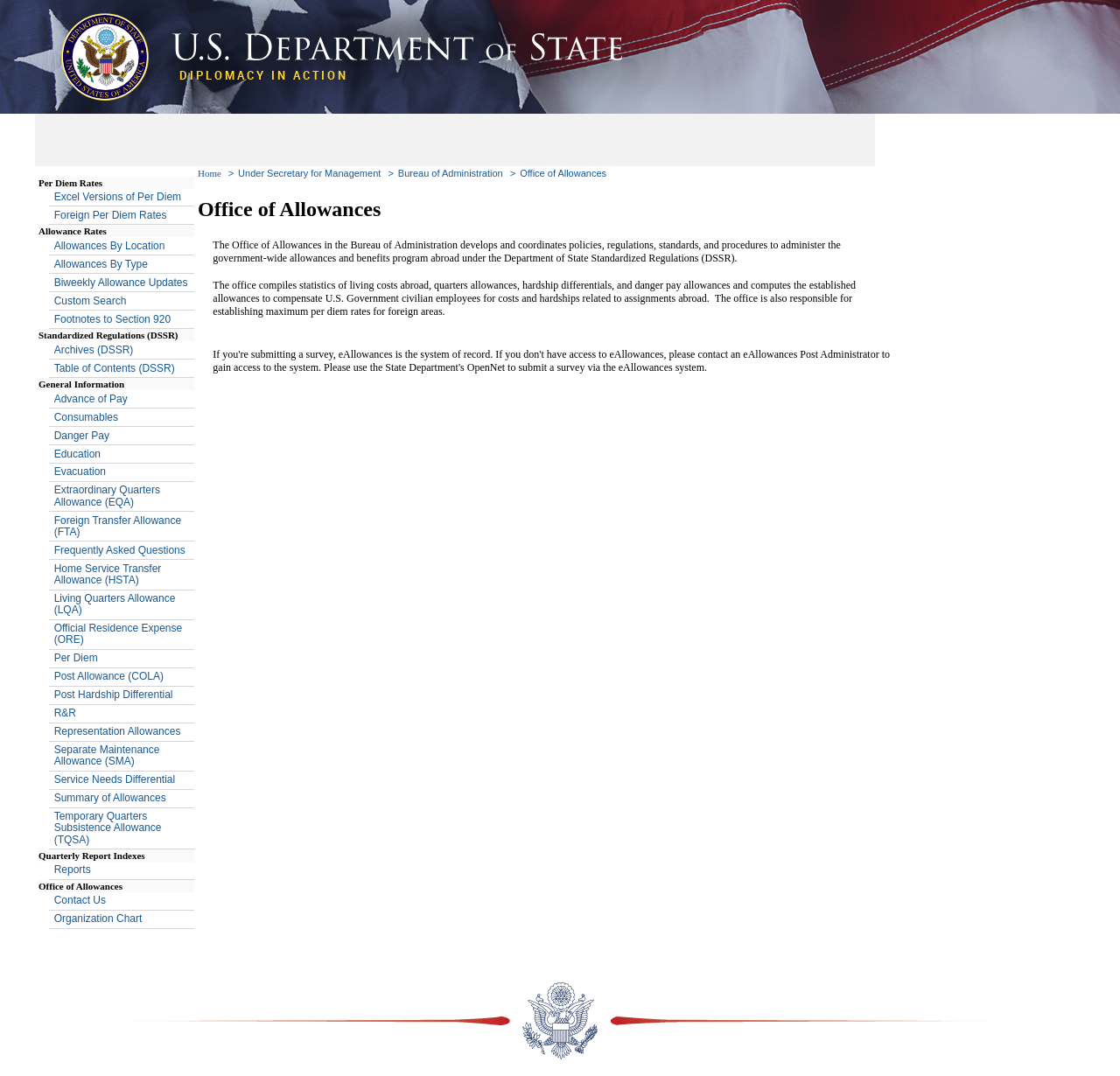Produce an elaborate caption capturing the essence of the webpage.

The webpage is the home page of the U.S. Department of State. At the top, there is a heading that reads "U.S. Department of State" followed by a smaller heading "DIPLOMACY IN ACTION". Below these headings, there is a main content area that takes up most of the page.

On the left side of the main content area, there is a table with multiple rows, each containing a link to a different resource or topic related to diplomacy and foreign affairs. The topics include Per Diem Rates, Allowance Rates, and Standardized Regulations (DSSR), among others. Each topic has a brief description and a link to more information.

The table is divided into sections, with each section containing multiple links. The sections are separated by a small gap, making it easy to distinguish between them. The links are arranged in a grid-like pattern, with two or three links per row.

There are a total of 14 links in the table, each with a brief description. The links are organized into categories, such as "Per Diem Rates" and "Allowances", making it easy to find related information.

The webpage has a clean and organized layout, with clear headings and concise text. The use of tables and sections makes it easy to navigate and find the desired information.